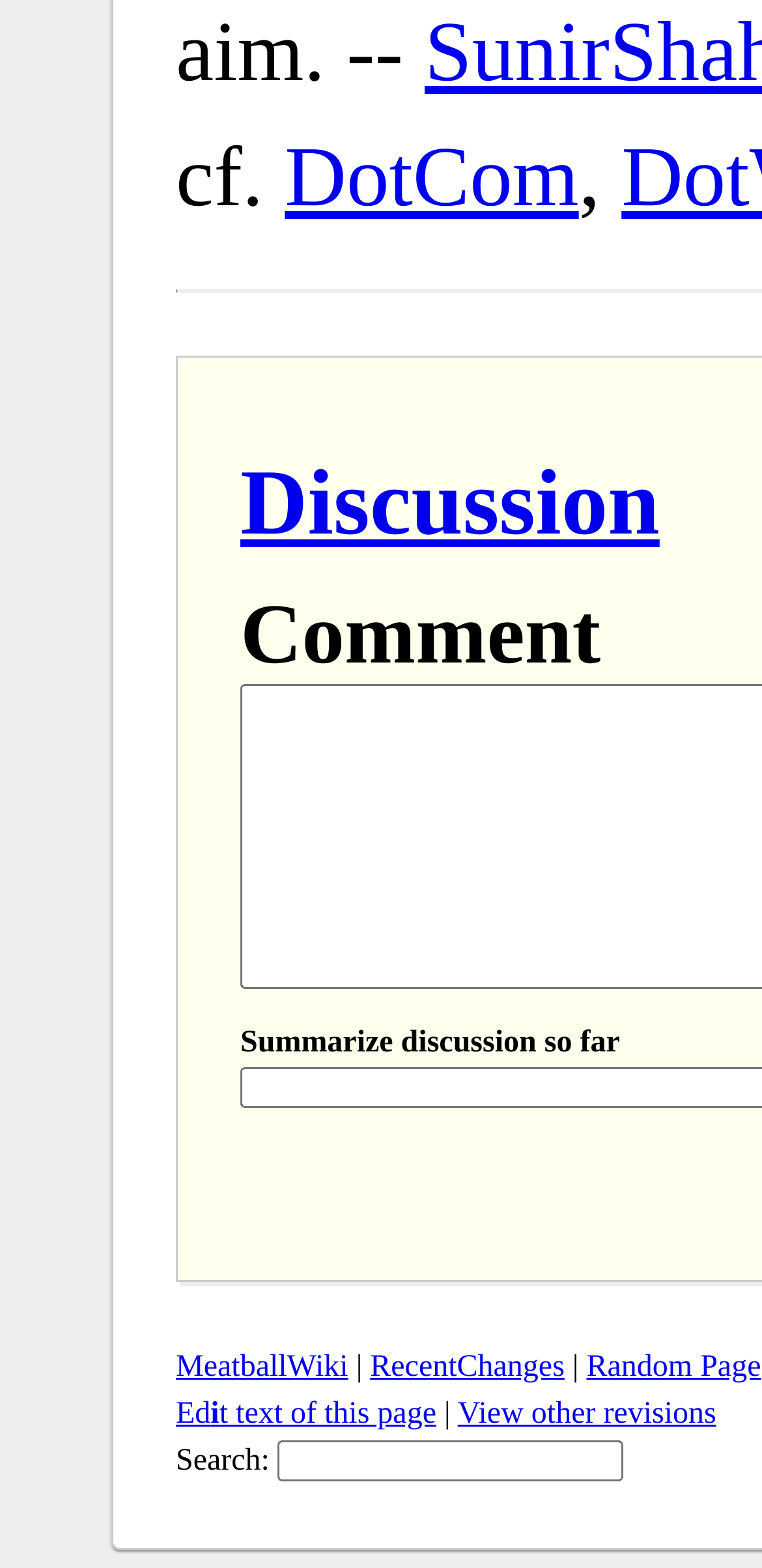Indicate the bounding box coordinates of the element that needs to be clicked to satisfy the following instruction: "Go to MeatballWiki". The coordinates should be four float numbers between 0 and 1, i.e., [left, top, right, bottom].

[0.231, 0.861, 0.457, 0.882]